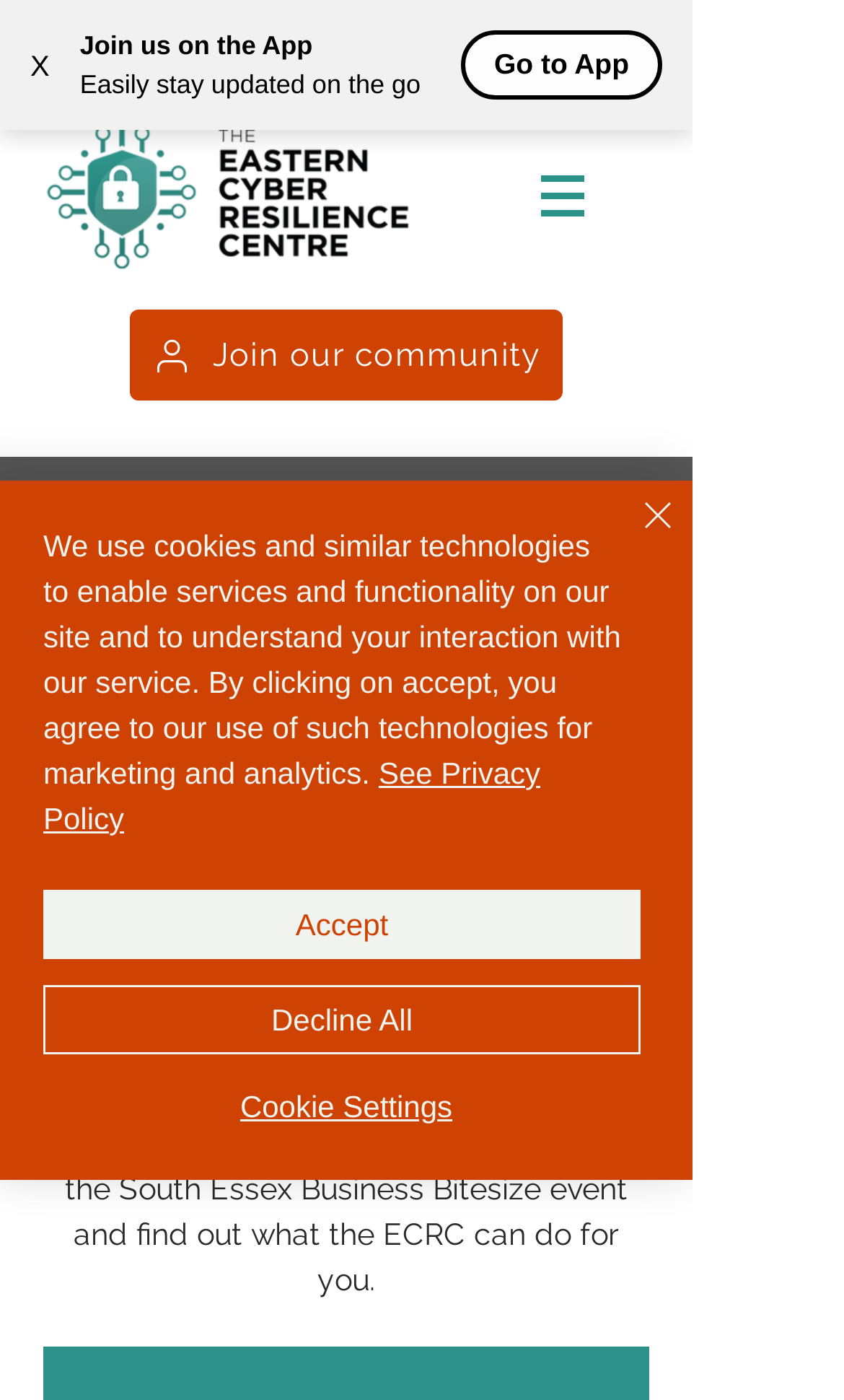Extract the main heading from the webpage content.

ICAEW Business Bitesize